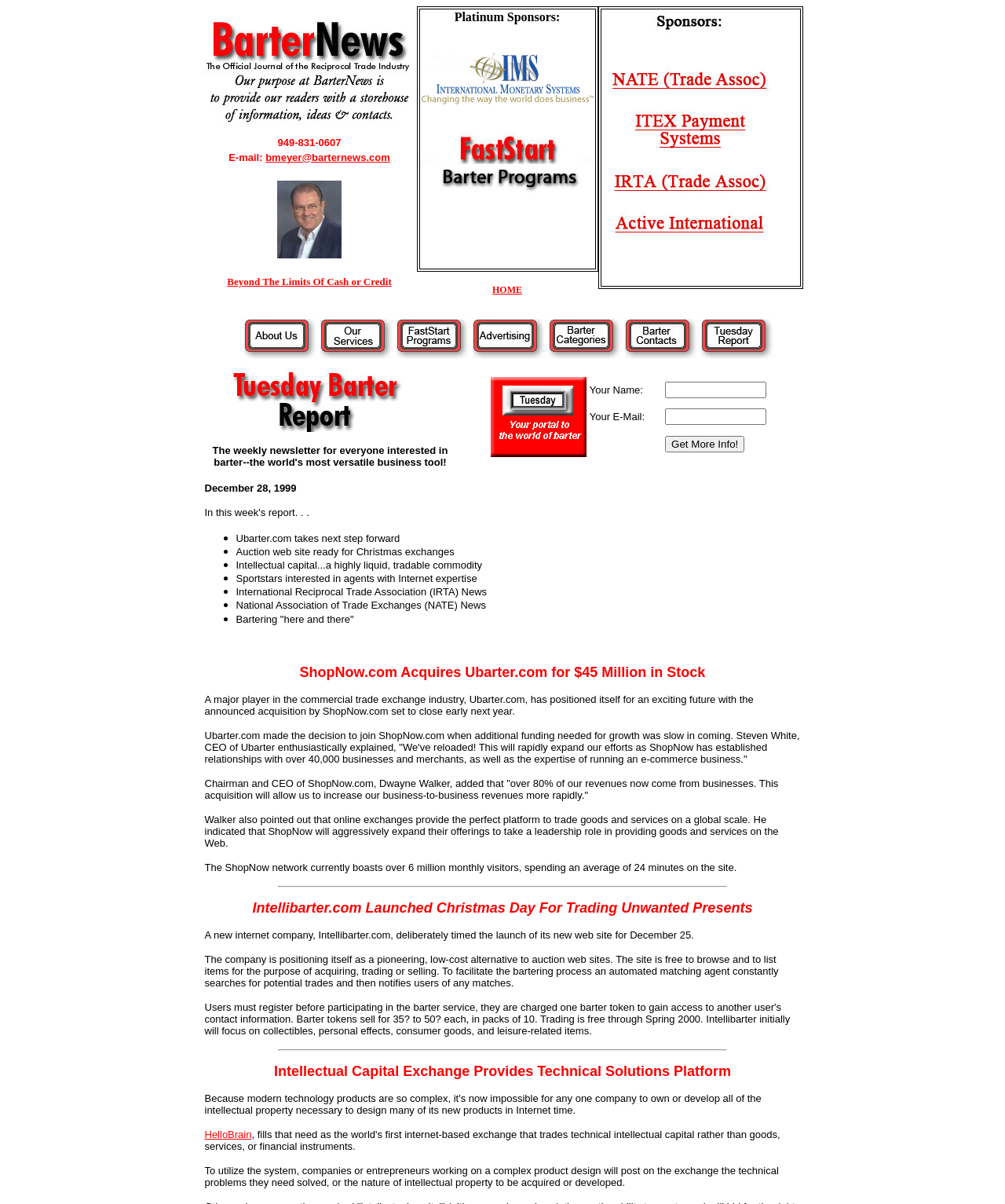Respond with a single word or phrase for the following question: 
What is the email address on the webpage?

bmeyer@barternews.com